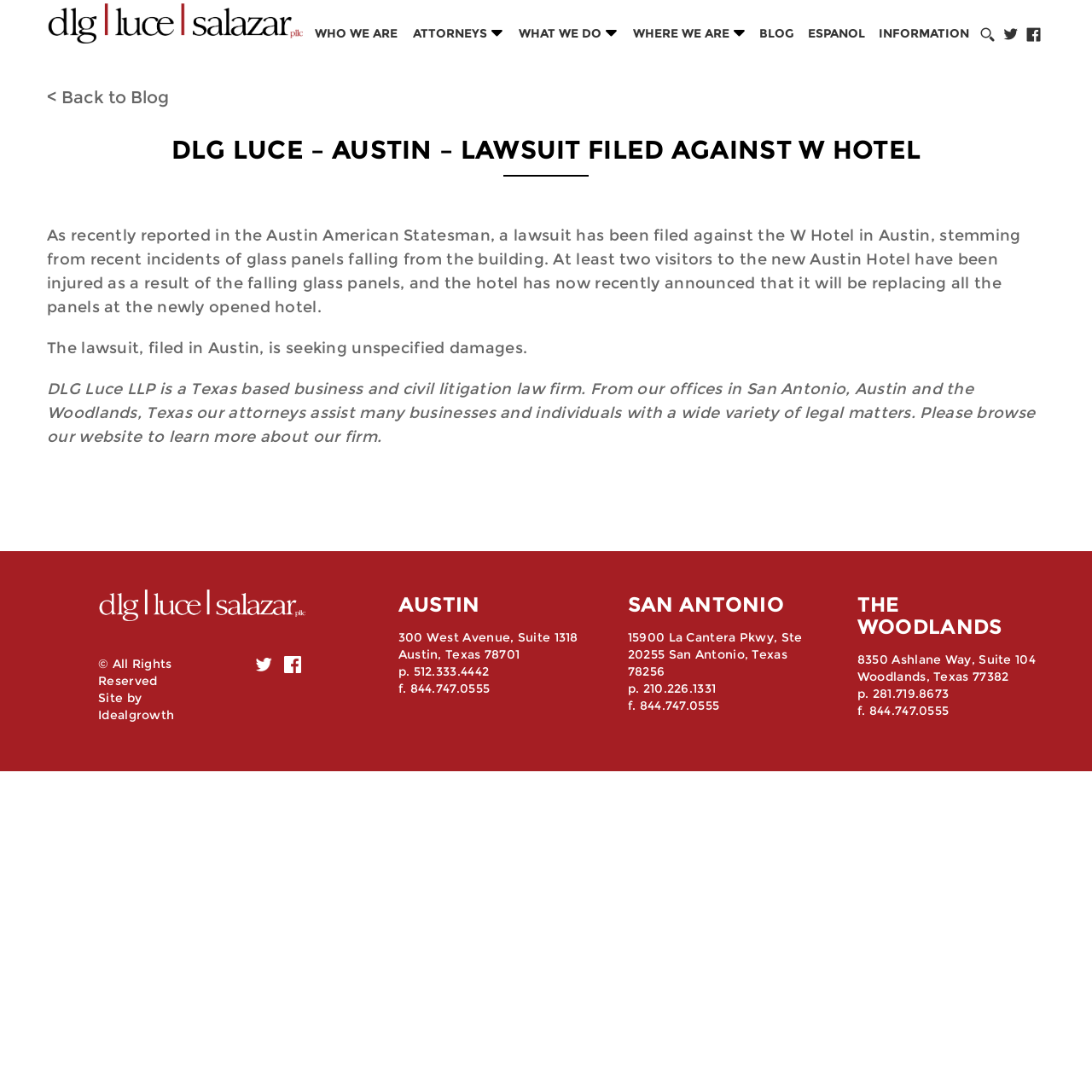Please identify the bounding box coordinates of where to click in order to follow the instruction: "Click the 'INFORMATION' link".

[0.805, 0.023, 0.888, 0.038]